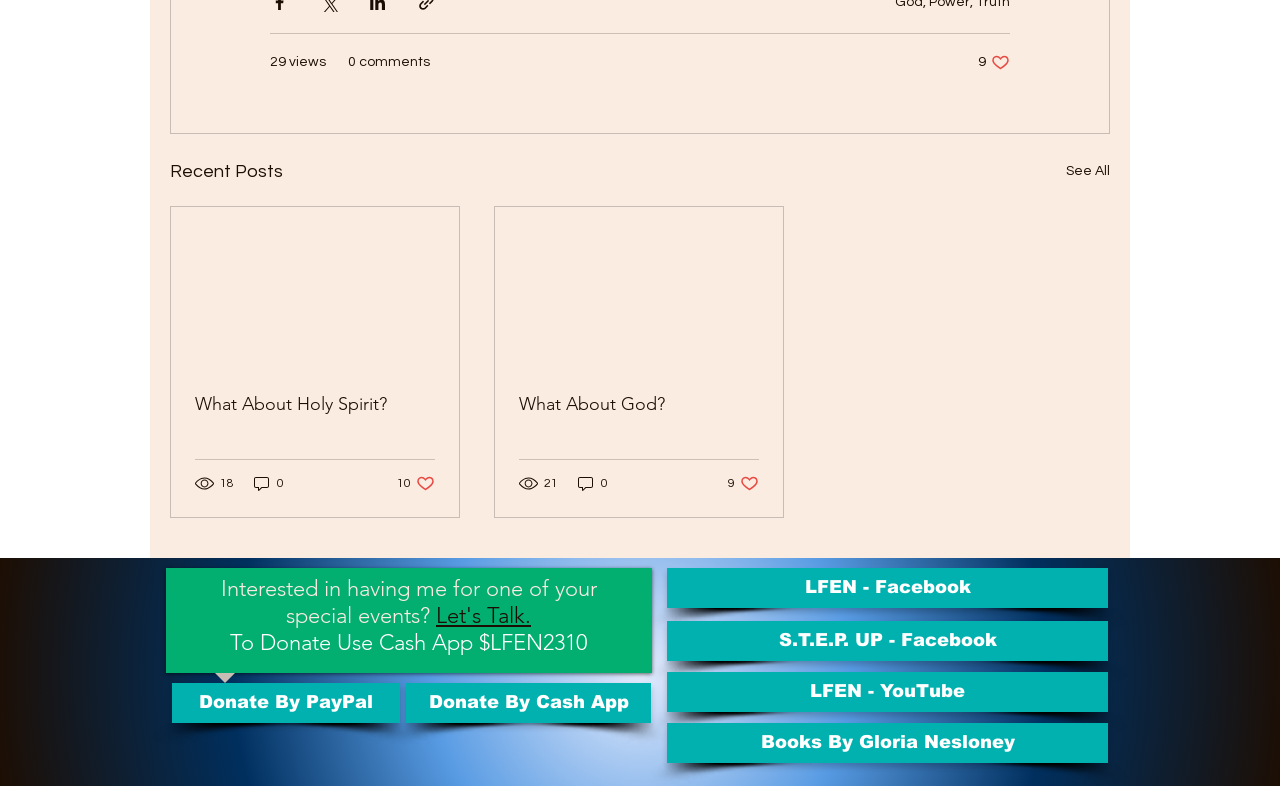Could you provide the bounding box coordinates for the portion of the screen to click to complete this instruction: "View recent posts"?

[0.133, 0.193, 0.221, 0.229]